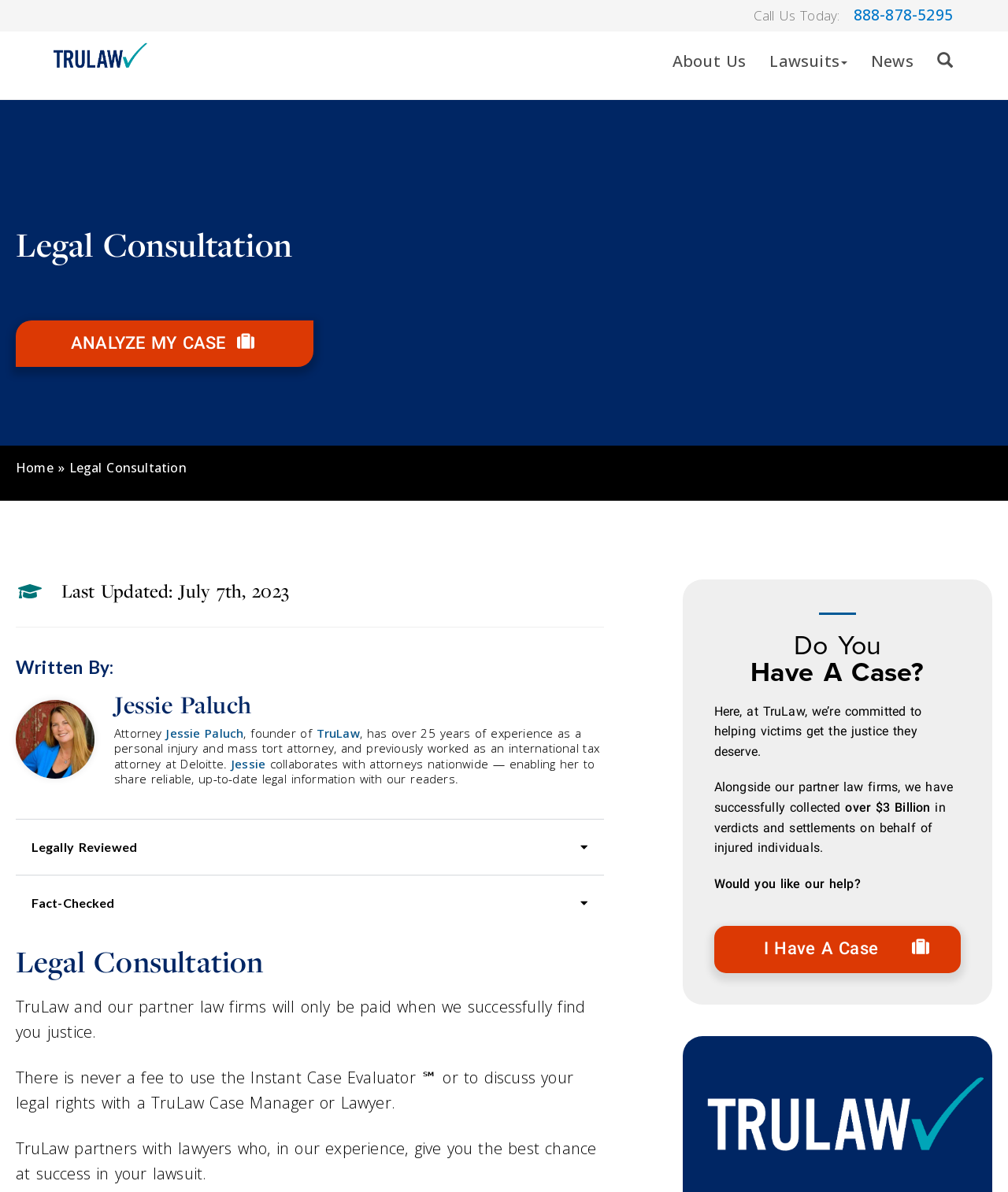Please specify the bounding box coordinates of the clickable section necessary to execute the following command: "Click HOME".

None